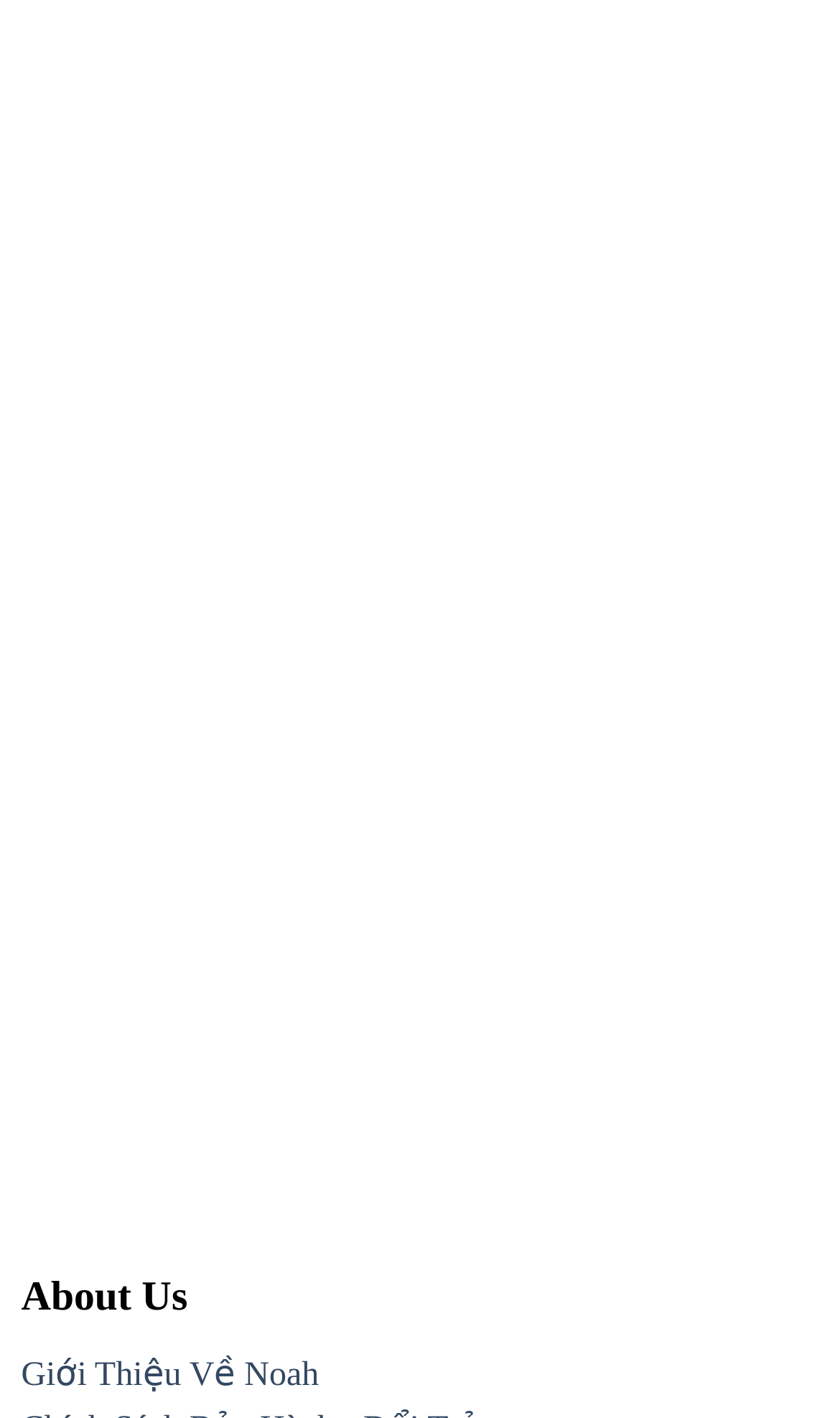Determine the bounding box coordinates of the target area to click to execute the following instruction: "Enter your email address."

[0.038, 0.458, 0.962, 0.519]